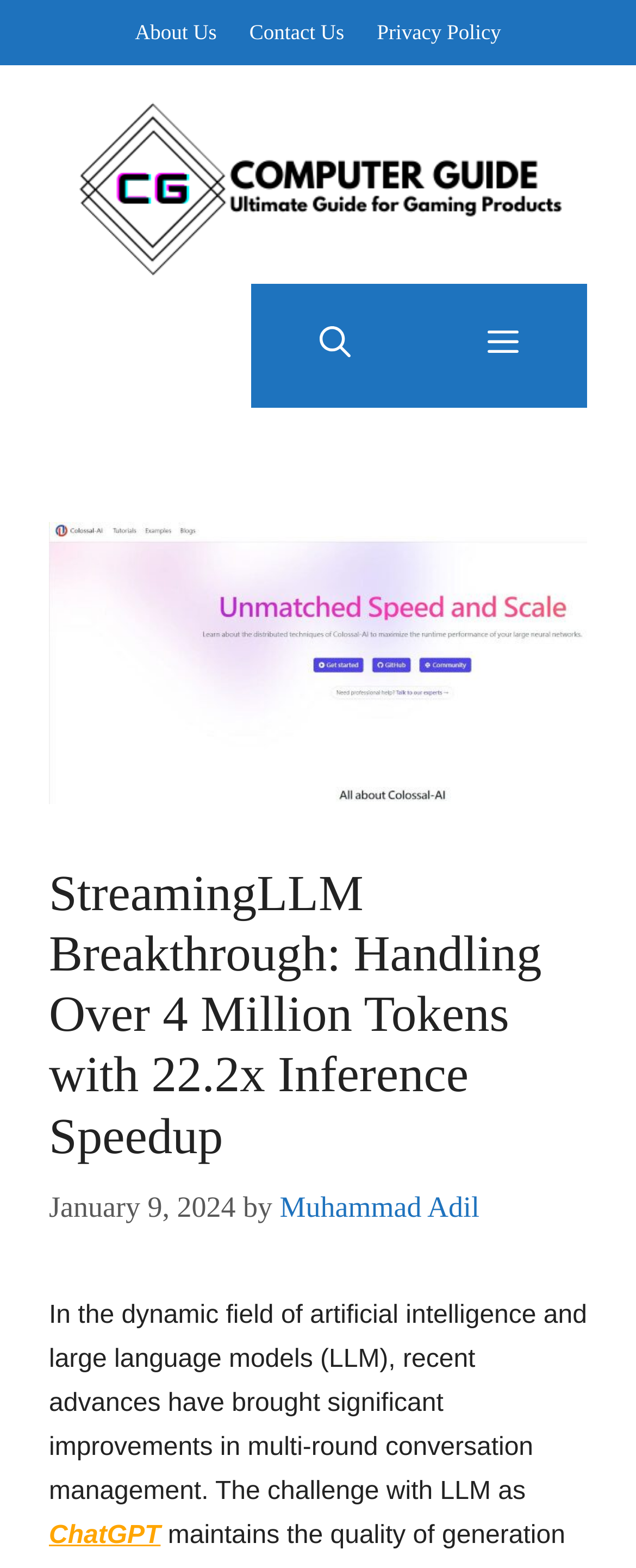Locate the bounding box coordinates of the element that needs to be clicked to carry out the instruction: "Read the article by Muhammad Adil". The coordinates should be given as four float numbers ranging from 0 to 1, i.e., [left, top, right, bottom].

[0.44, 0.759, 0.754, 0.78]